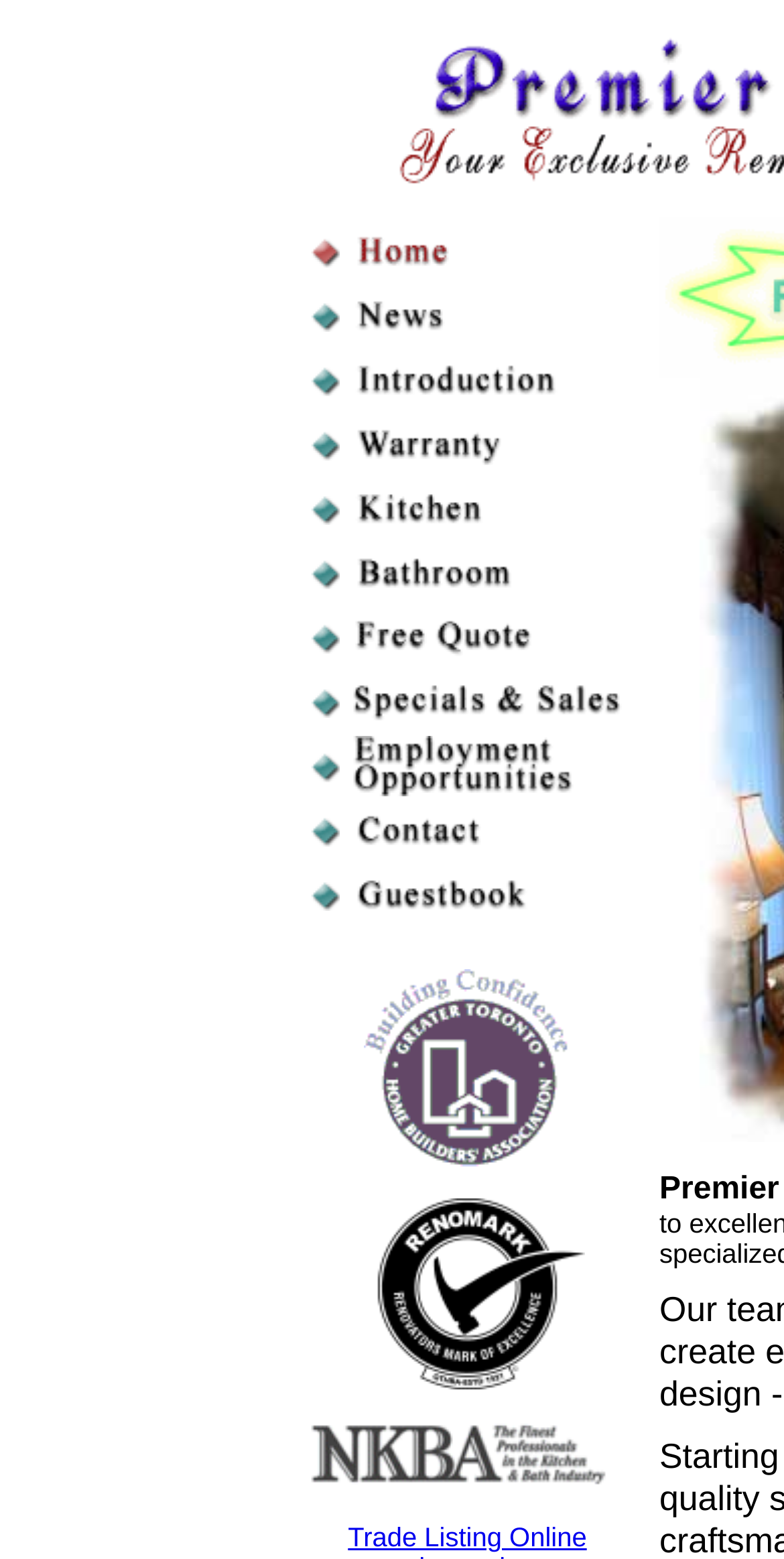What is the layout of the webpage?
Refer to the image and provide a concise answer in one word or phrase.

Table layout